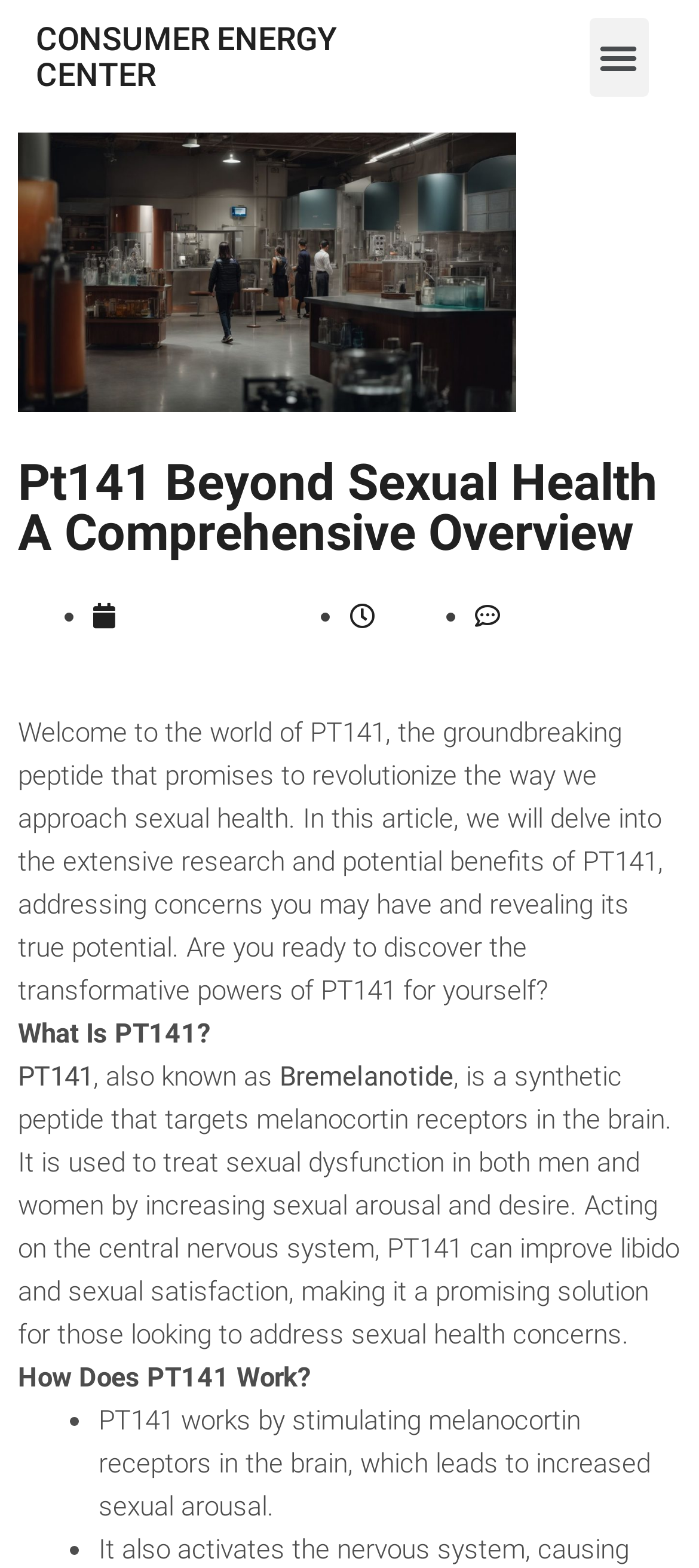Please determine the bounding box coordinates for the element with the description: "December 23, 2023".

[0.133, 0.382, 0.5, 0.403]